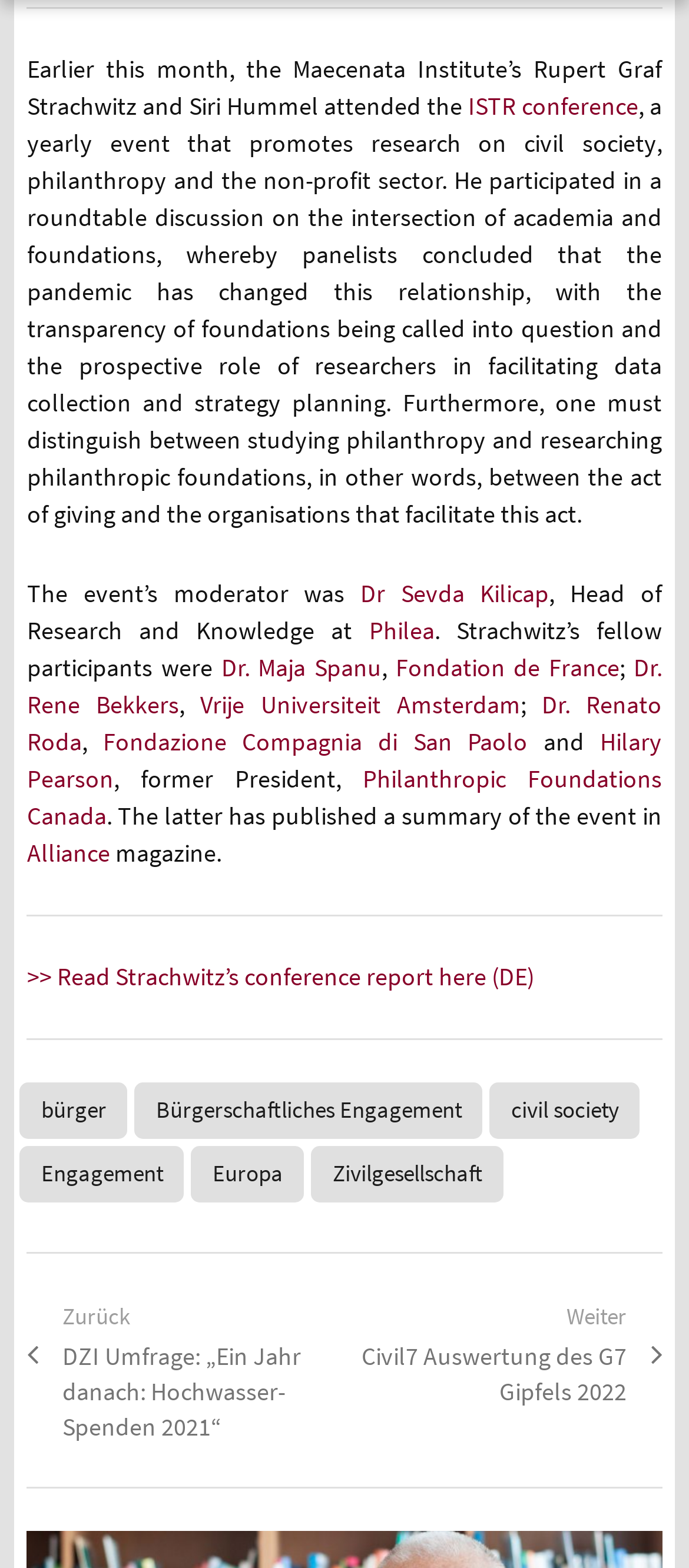What is the name of the organization where Dr. Maja Spanu is from?
Please elaborate on the answer to the question with detailed information.

Dr. Maja Spanu is from Fondation de France, which is one of the organizations that participated in the roundtable discussion.